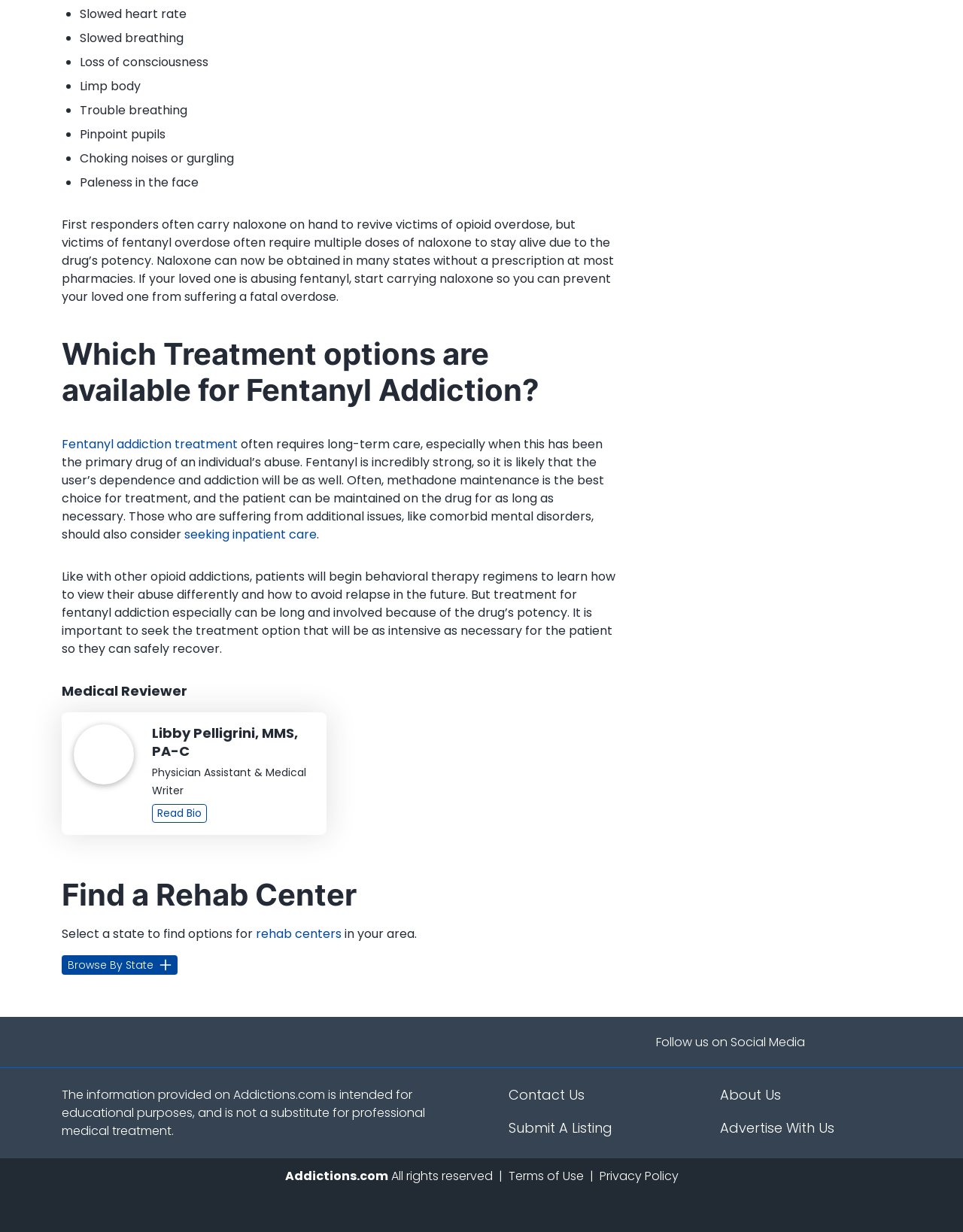Please find the bounding box coordinates of the element that you should click to achieve the following instruction: "Find a Rehab Center". The coordinates should be presented as four float numbers between 0 and 1: [left, top, right, bottom].

[0.064, 0.712, 0.936, 0.751]